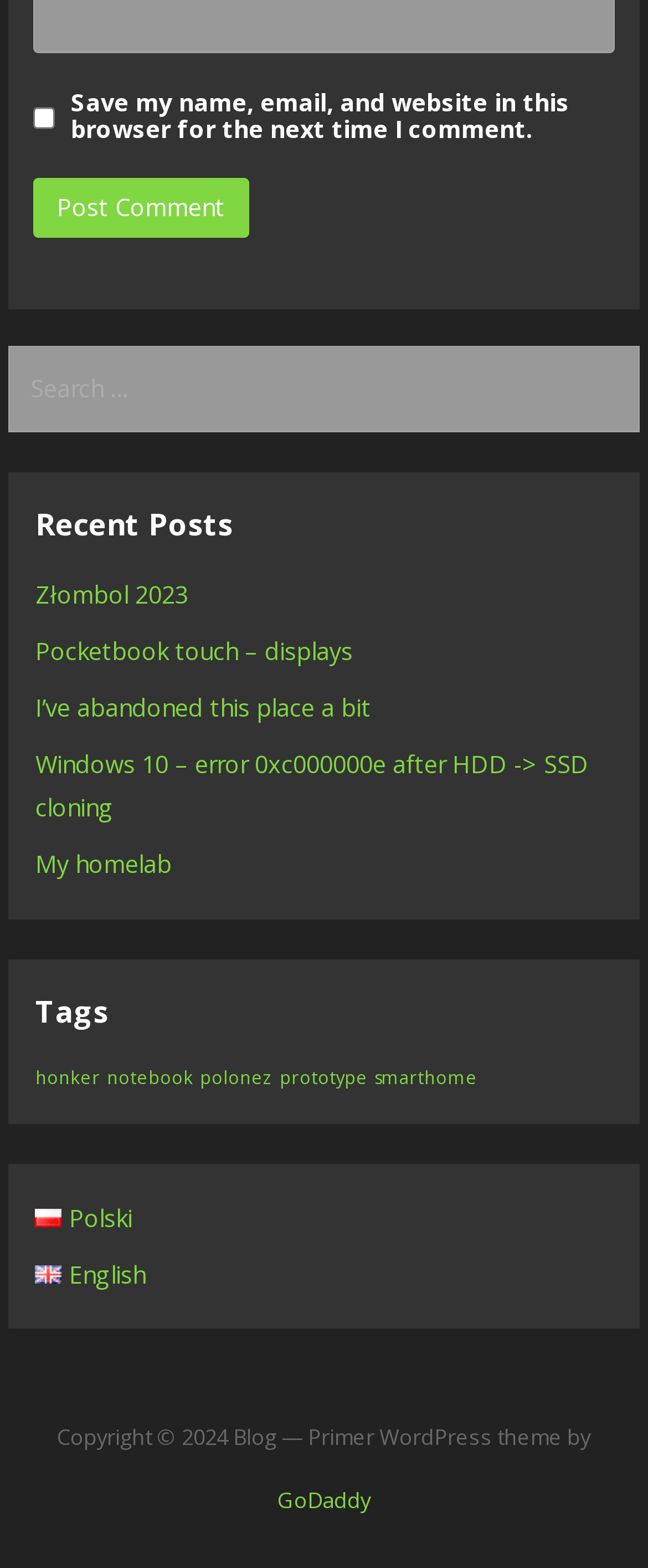Given the description: "parent_node: Search name="s" placeholder="Search..."", determine the bounding box coordinates of the UI element. The coordinates should be formatted as four float numbers between 0 and 1, [left, top, right, bottom].

None